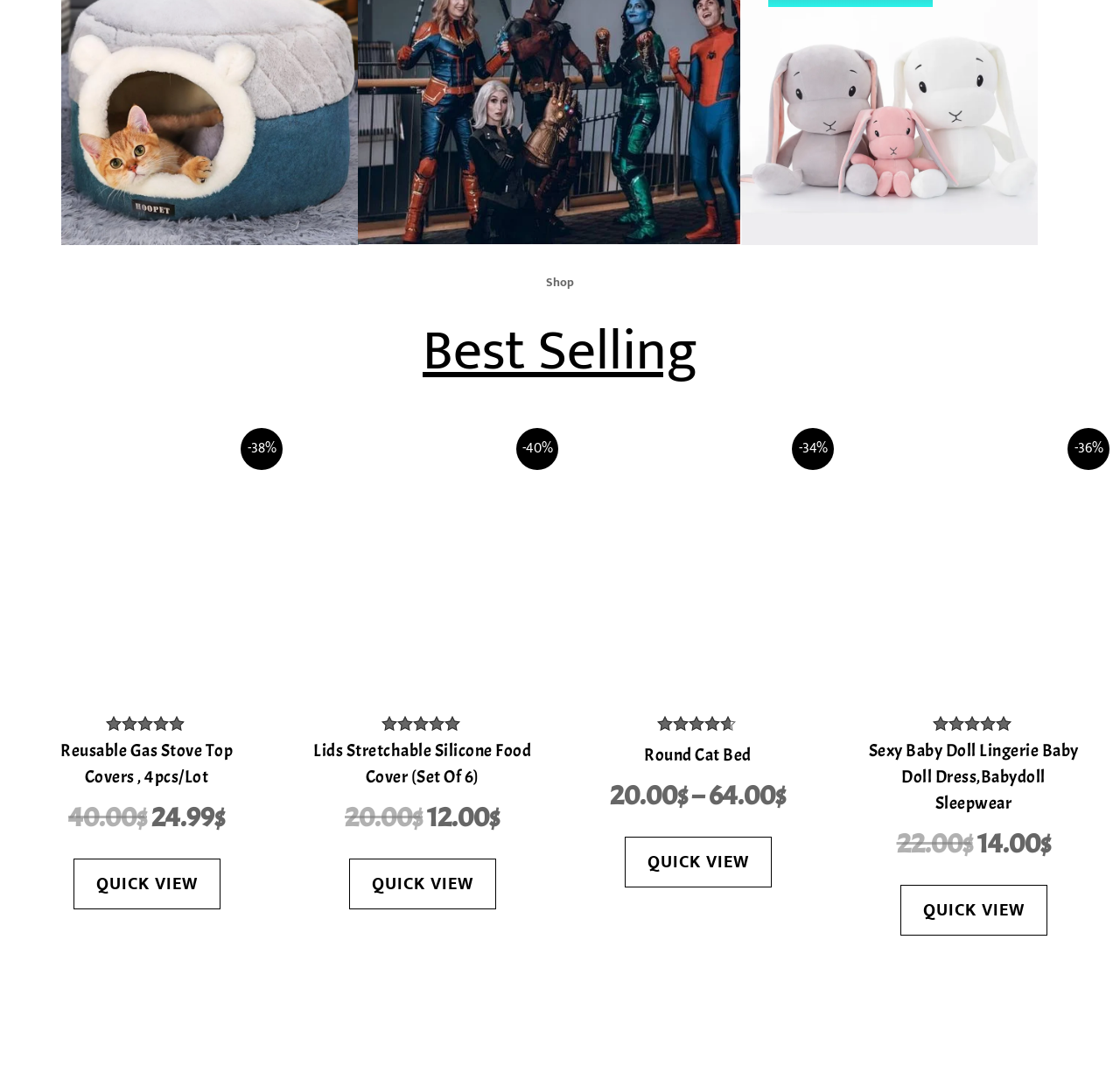Pinpoint the bounding box coordinates of the clickable area necessary to execute the following instruction: "Quick view 'Sexy Baby Doll Lingerie Baby Doll Dress,Babydoll Sleepwear'". The coordinates should be given as four float numbers between 0 and 1, namely [left, top, right, bottom].

[0.804, 0.83, 0.935, 0.877]